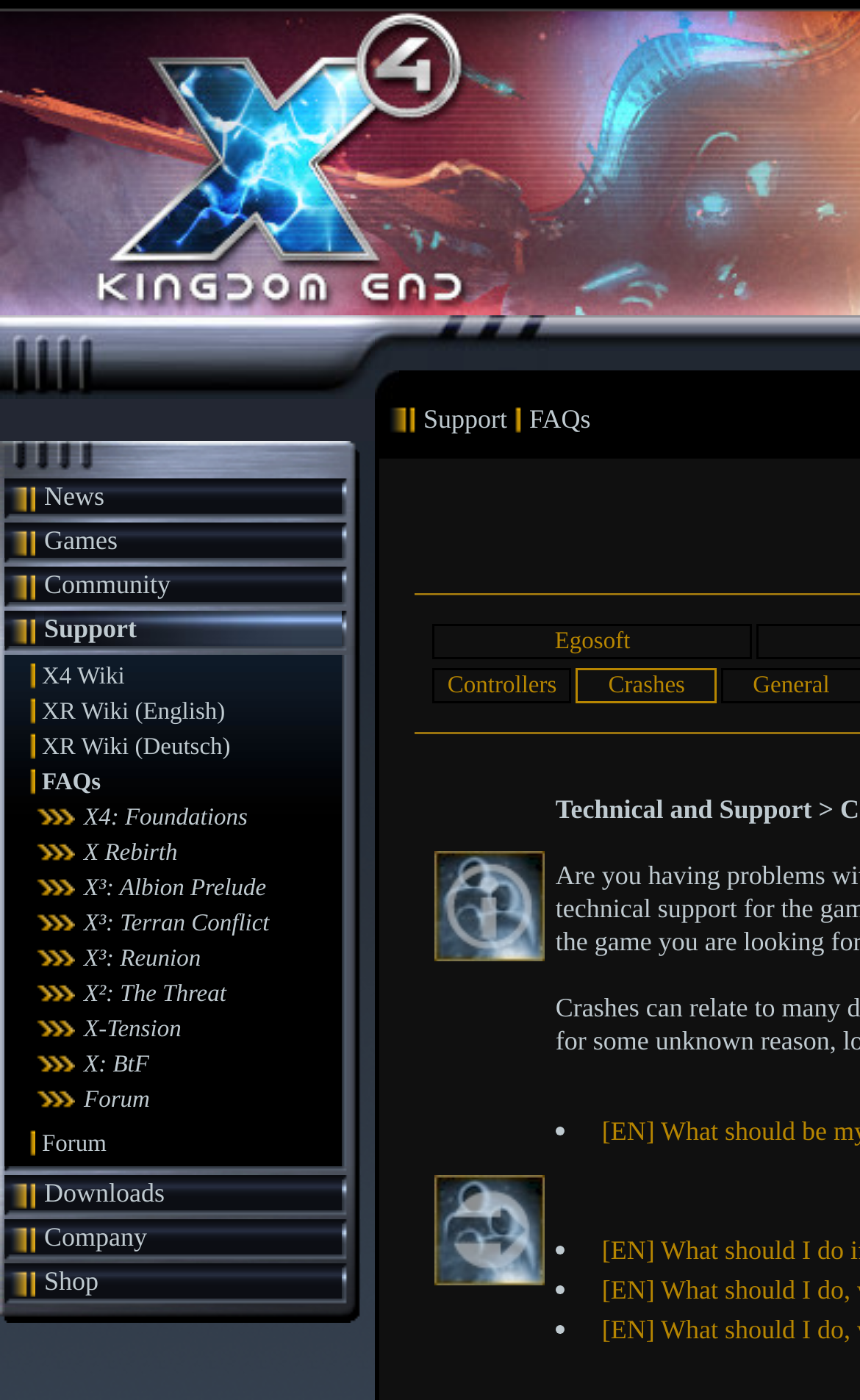Predict the bounding box coordinates of the area that should be clicked to accomplish the following instruction: "Check out Pinterest". The bounding box coordinates should consist of four float numbers between 0 and 1, i.e., [left, top, right, bottom].

None